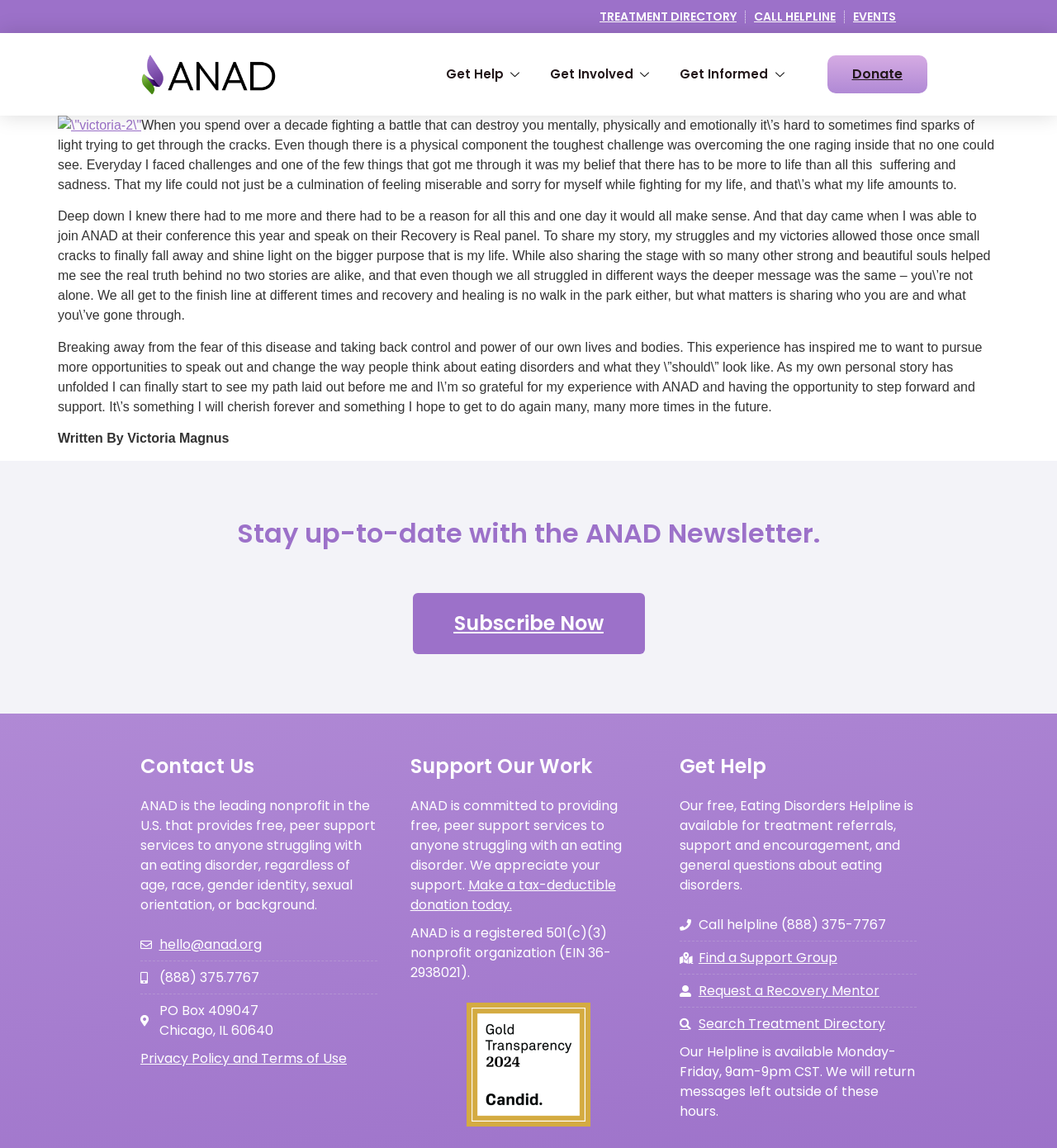What is the type of organization ANAD is?
Please ensure your answer to the question is detailed and covers all necessary aspects.

According to the text, ANAD is a registered 501(c)(3) nonprofit organization, which is mentioned in the 'Support Our Work' section.